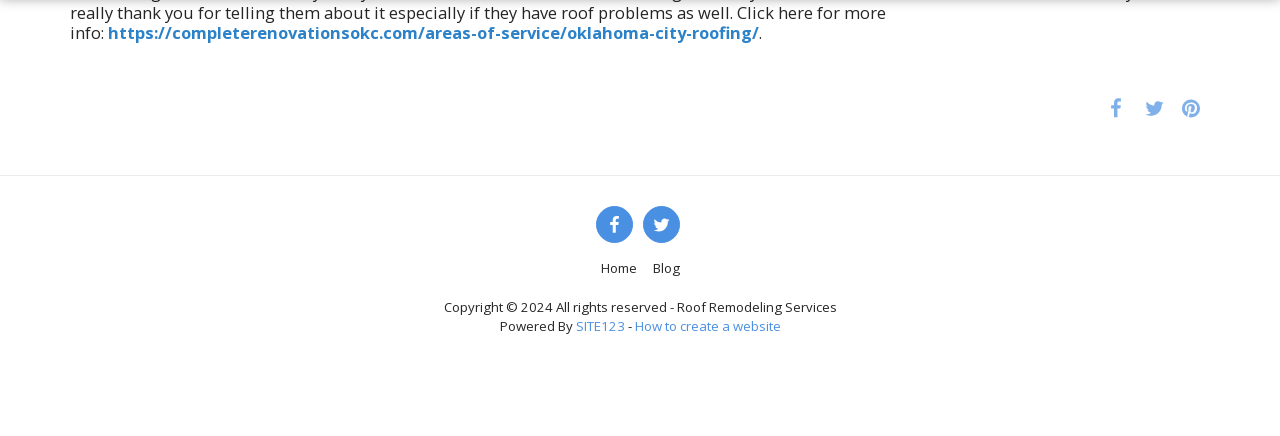Locate the bounding box coordinates of the clickable area to execute the instruction: "Visit SITE123". Provide the coordinates as four float numbers between 0 and 1, represented as [left, top, right, bottom].

[0.45, 0.727, 0.488, 0.769]